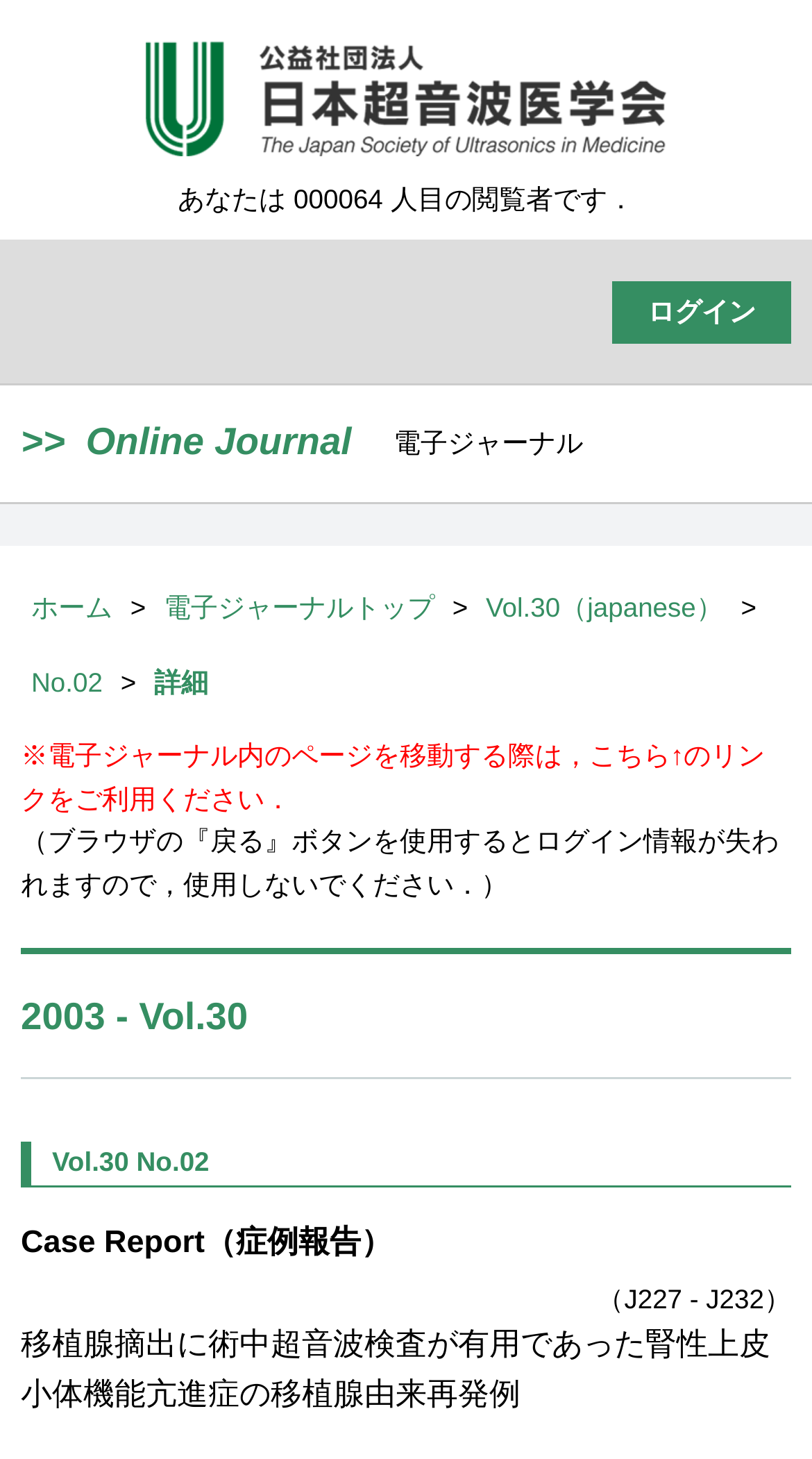Using the description: "電子ジャーナルトップ", determine the UI element's bounding box coordinates. Ensure the coordinates are in the format of four float numbers between 0 and 1, i.e., [left, top, right, bottom].

[0.202, 0.406, 0.535, 0.427]